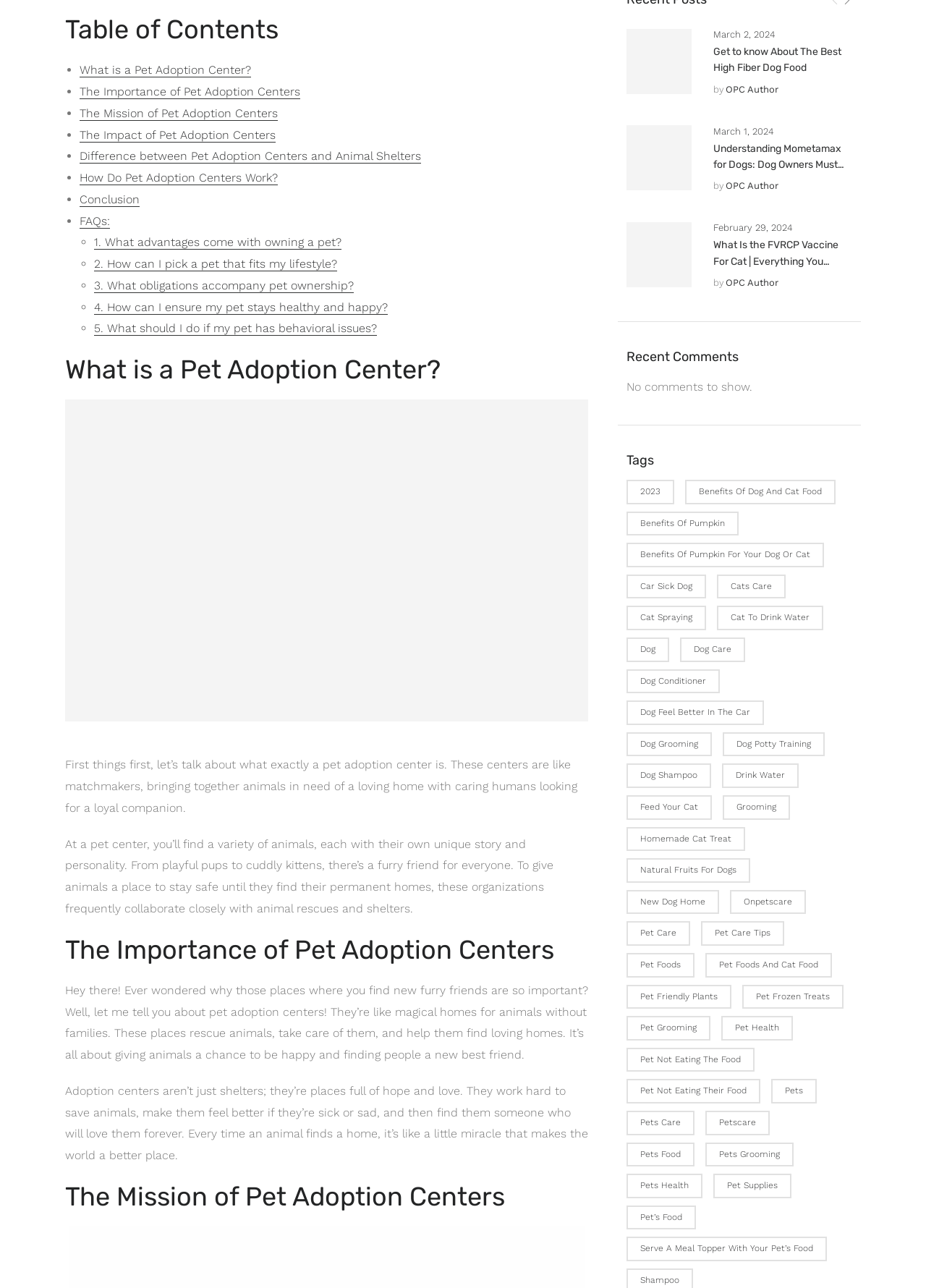What is the date of the article 'What Is the FVRCP Vaccine For Cat | Everything You Should Know'?
Based on the image, respond with a single word or phrase.

February 29, 2024